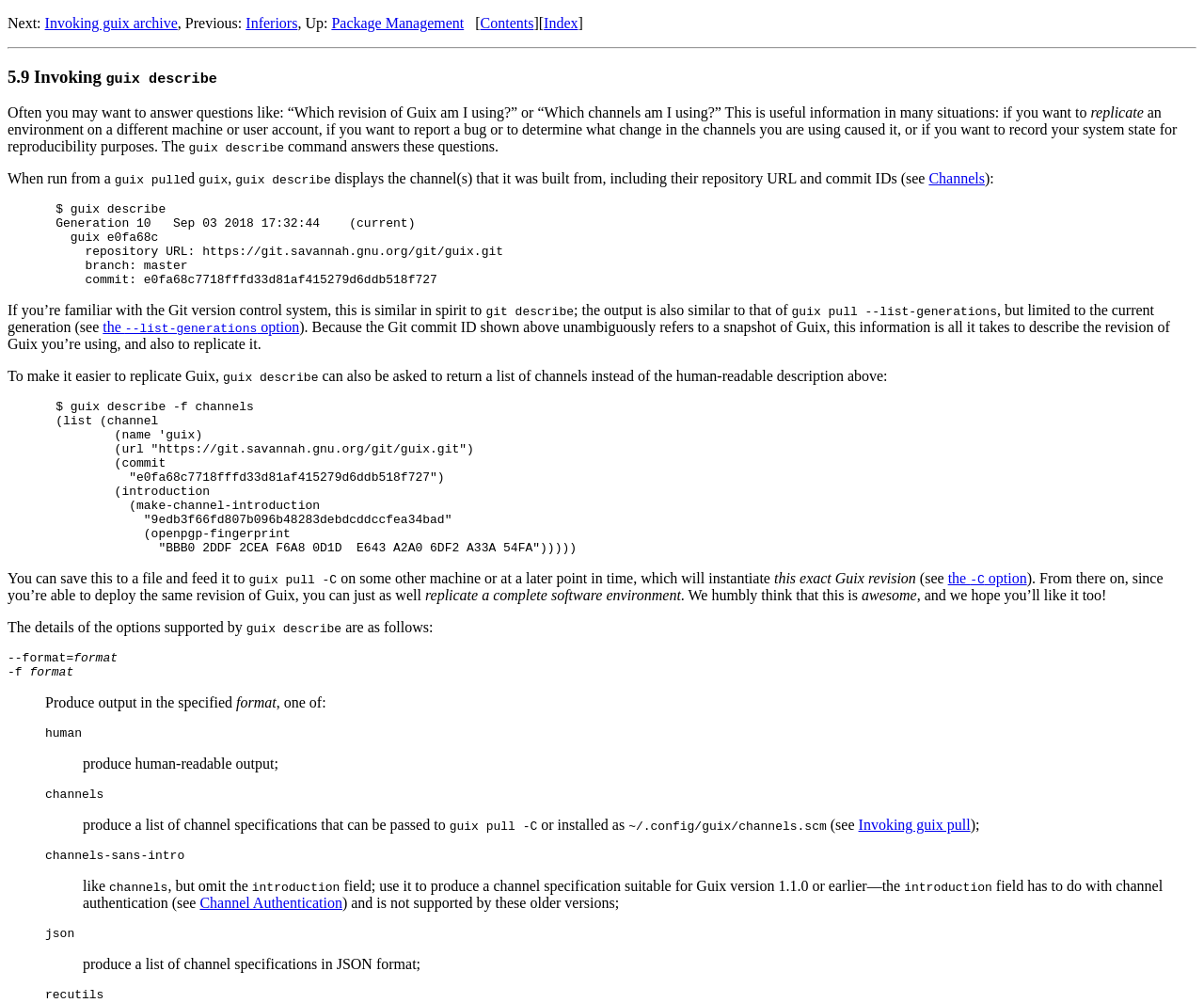Find the bounding box coordinates of the element to click in order to complete this instruction: "Click on 'Invoking guix archive'". The bounding box coordinates must be four float numbers between 0 and 1, denoted as [left, top, right, bottom].

[0.037, 0.015, 0.148, 0.031]